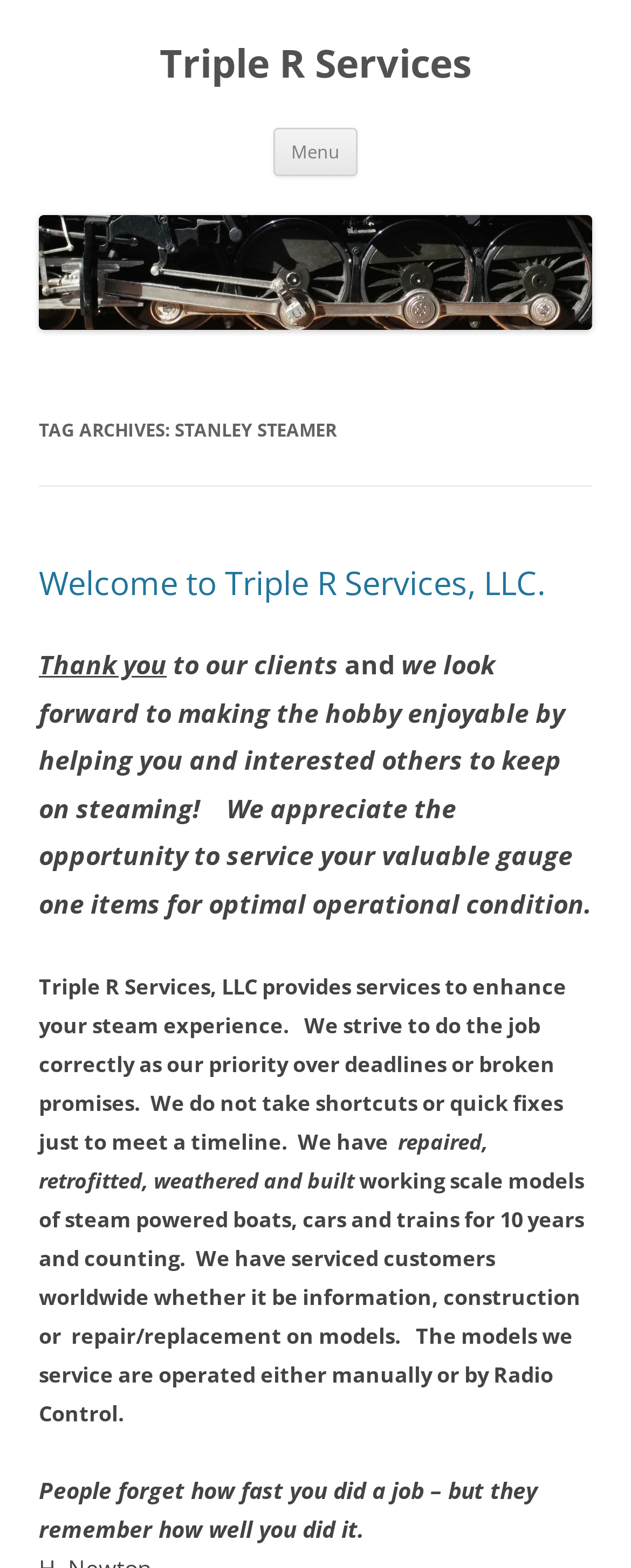Extract the main headline from the webpage and generate its text.

Triple R Services